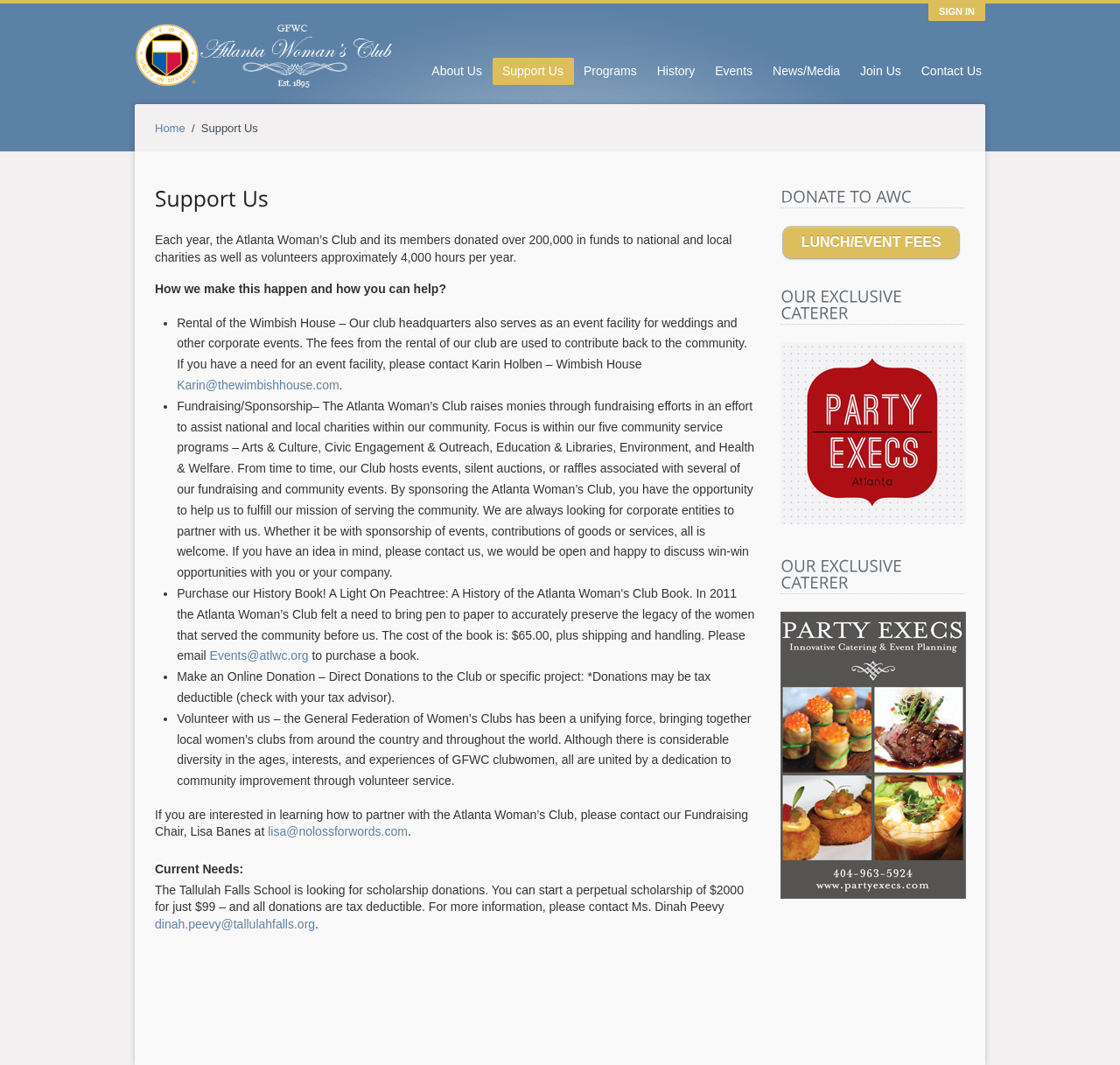Determine the bounding box coordinates of the clickable region to execute the instruction: "Click on the 'About Us' link". The coordinates should be four float numbers between 0 and 1, denoted as [left, top, right, bottom].

[0.377, 0.054, 0.439, 0.08]